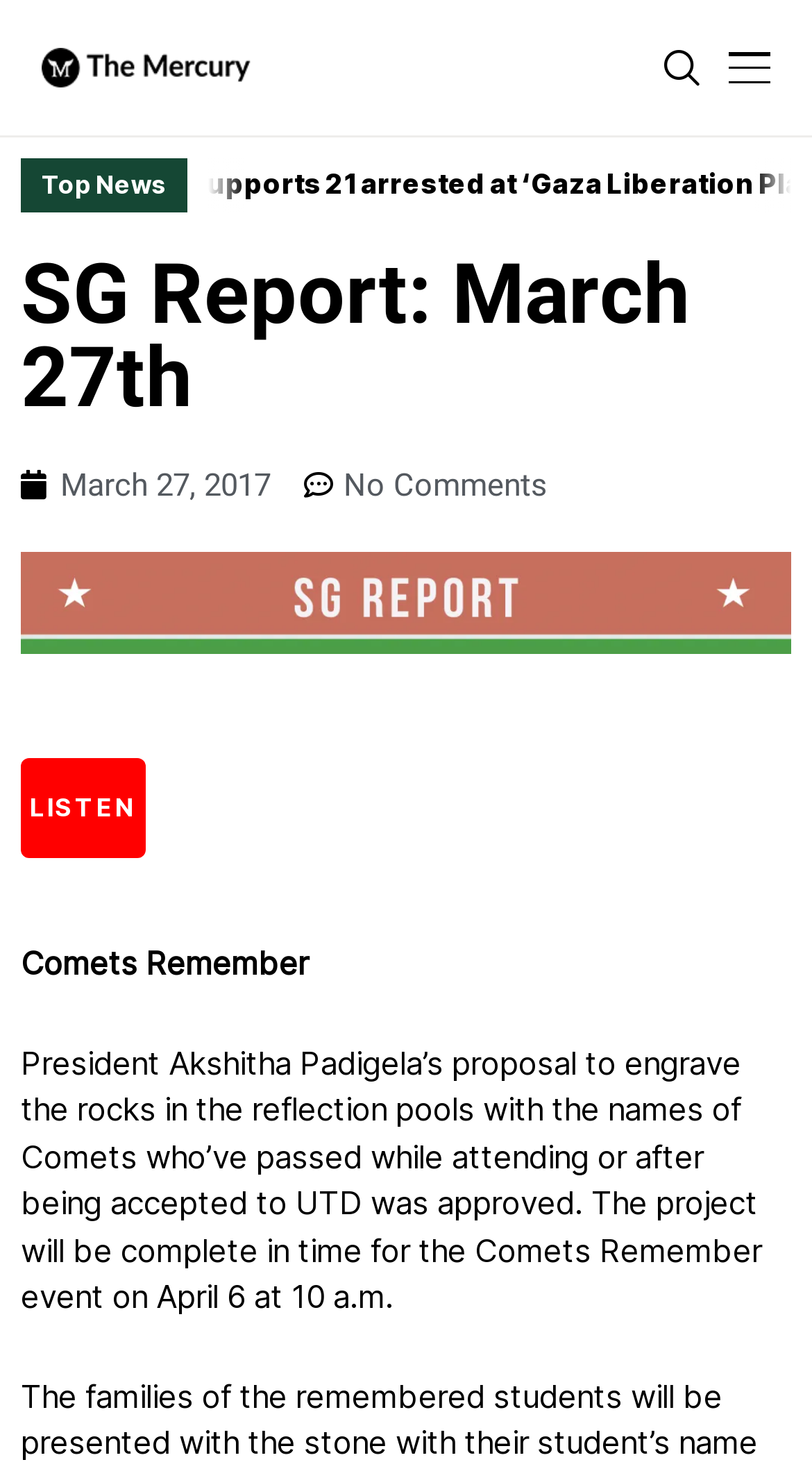Write an exhaustive caption that covers the webpage's main aspects.

The webpage appears to be an article from a student-run newspaper, with the title "SG Report: March 27th" prominently displayed at the top. Below the title, there is a link to "UTD's student-run newspaper since 1980" accompanied by two identical images. 

To the right of the title, there is a heading "Top News". Below the title, there is a link to the date "March 27, 2017" with a time stamp next to it. Further to the right, there is a link to "No Comments". 

Below these elements, there is a figure with no description, followed by a "LISTEN" button. The main content of the article starts with the heading "Comets Remember", which is followed by a paragraph of text describing President Akshitha Padigela's proposal to engrave the names of Comets who've passed while attending or after being accepted to UTD on the rocks in the reflection pools. The project is expected to be completed in time for the Comets Remember event on April 6 at 10 a.m.